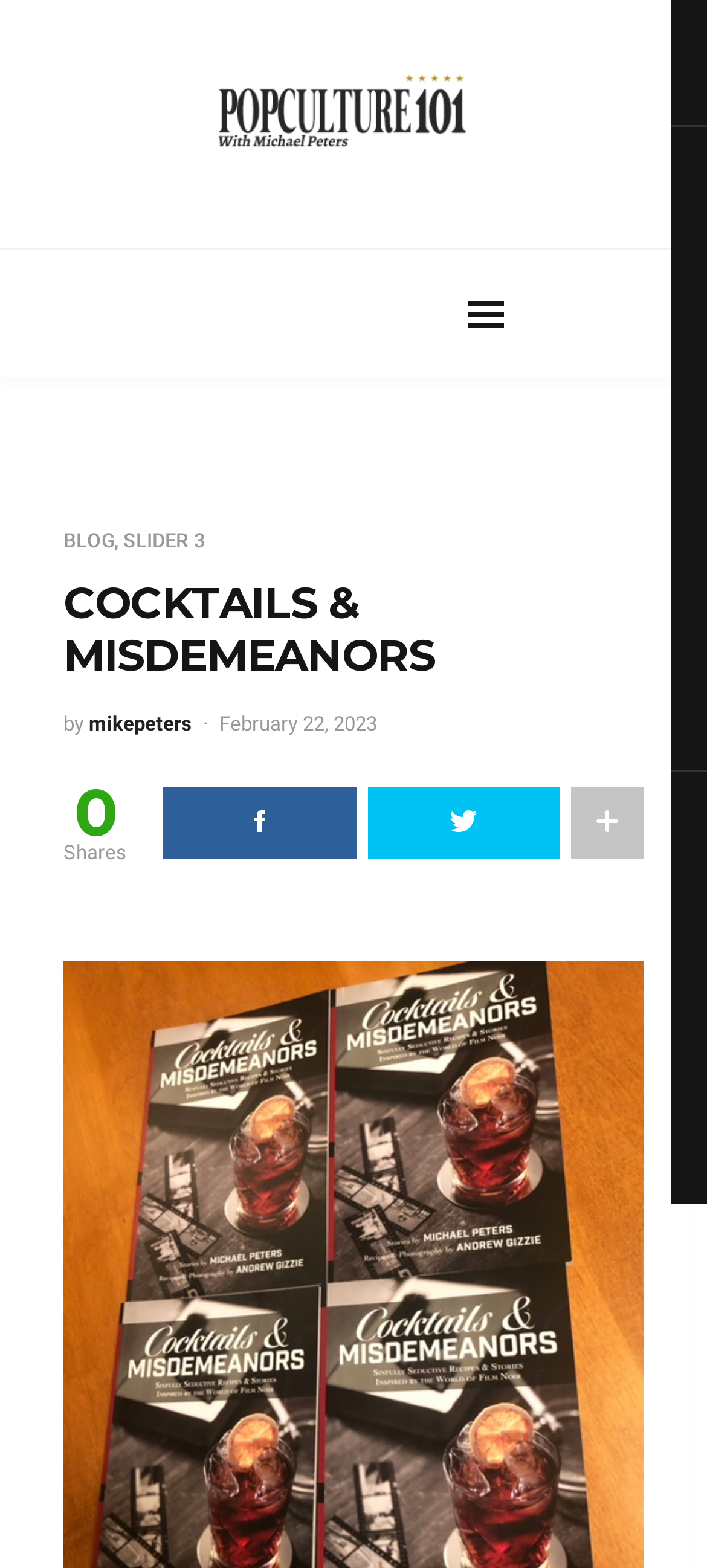Utilize the details in the image to thoroughly answer the following question: Who is the author of the blog post?

The author of the blog post can be found in the link element, which is 'mikepeters'. This is likely the username or handle of the author.